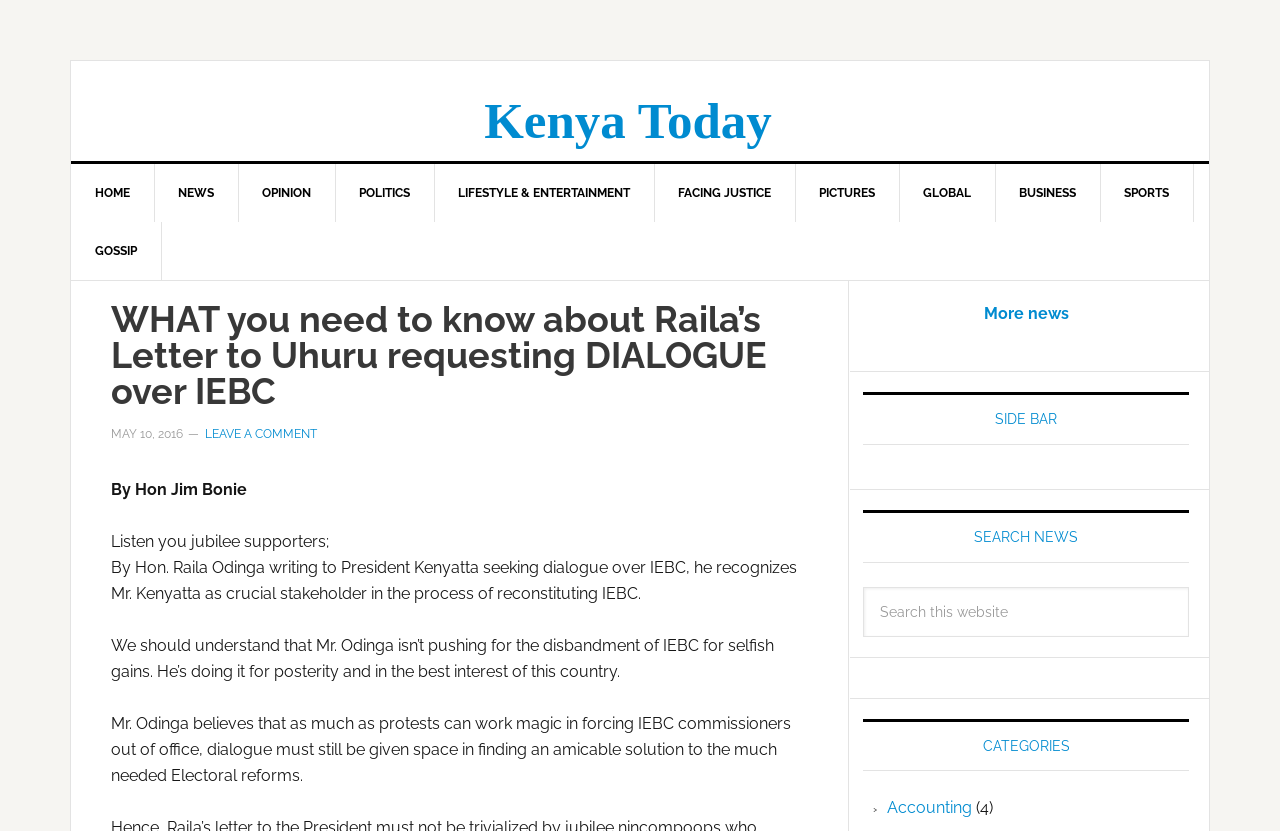Refer to the screenshot and answer the following question in detail:
What category has 4 articles?

The category with 4 articles can be determined by looking at the sidebar, where the link 'Accounting' is accompanied by the text '(4)', indicating that it has 4 articles.